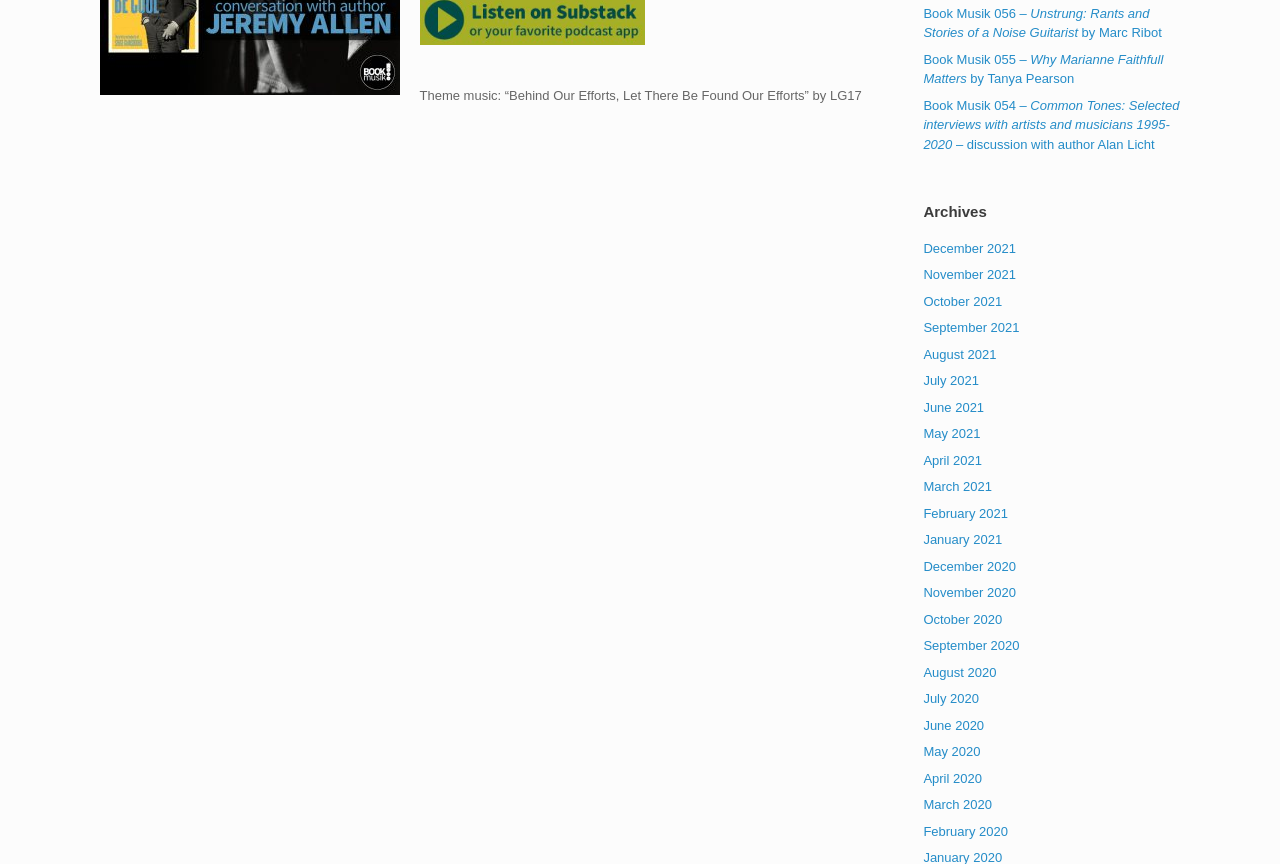Determine the bounding box for the UI element described here: "March 2020".

[0.721, 0.923, 0.775, 0.94]